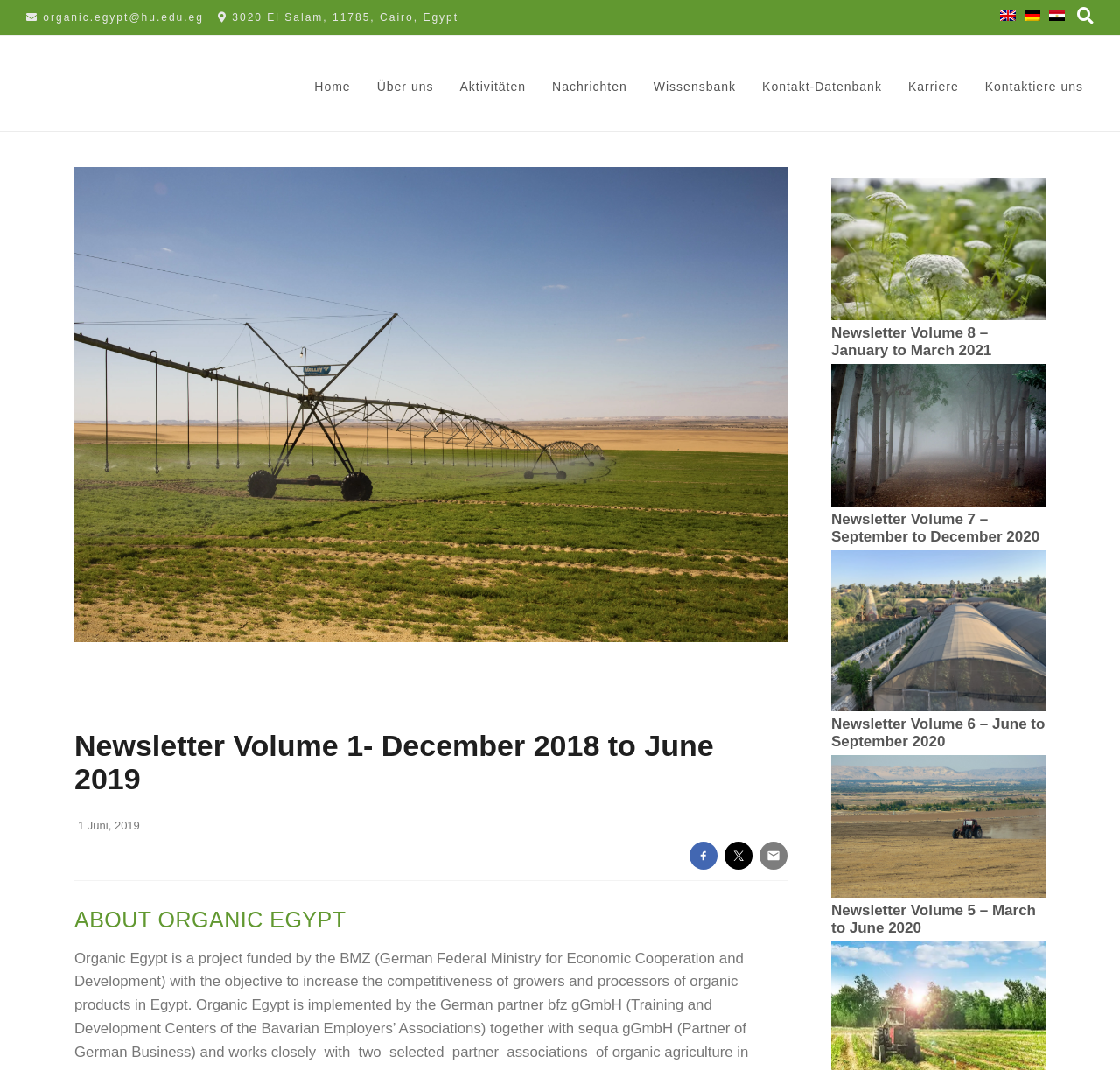Identify the bounding box coordinates of the section that should be clicked to achieve the task described: "Open Newsletter Volume 8".

[0.742, 0.303, 0.934, 0.336]